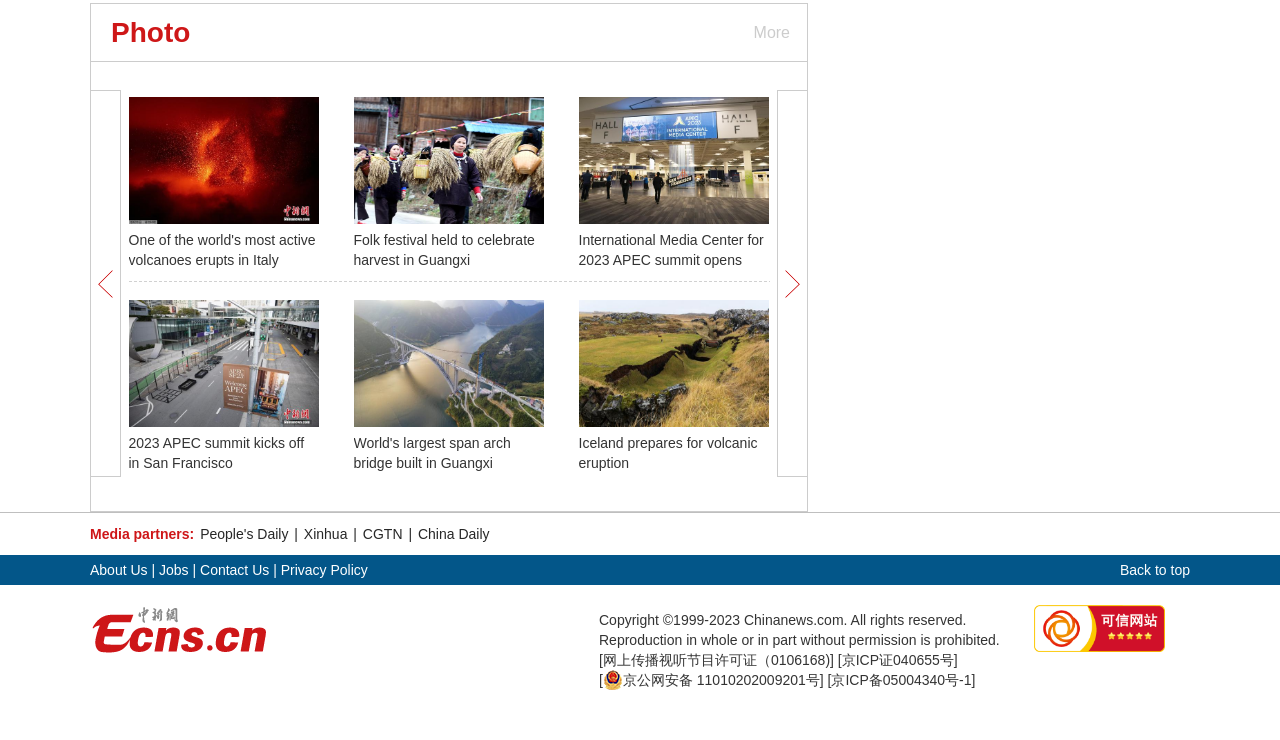Highlight the bounding box of the UI element that corresponds to this description: "About Us".

[0.07, 0.759, 0.115, 0.781]